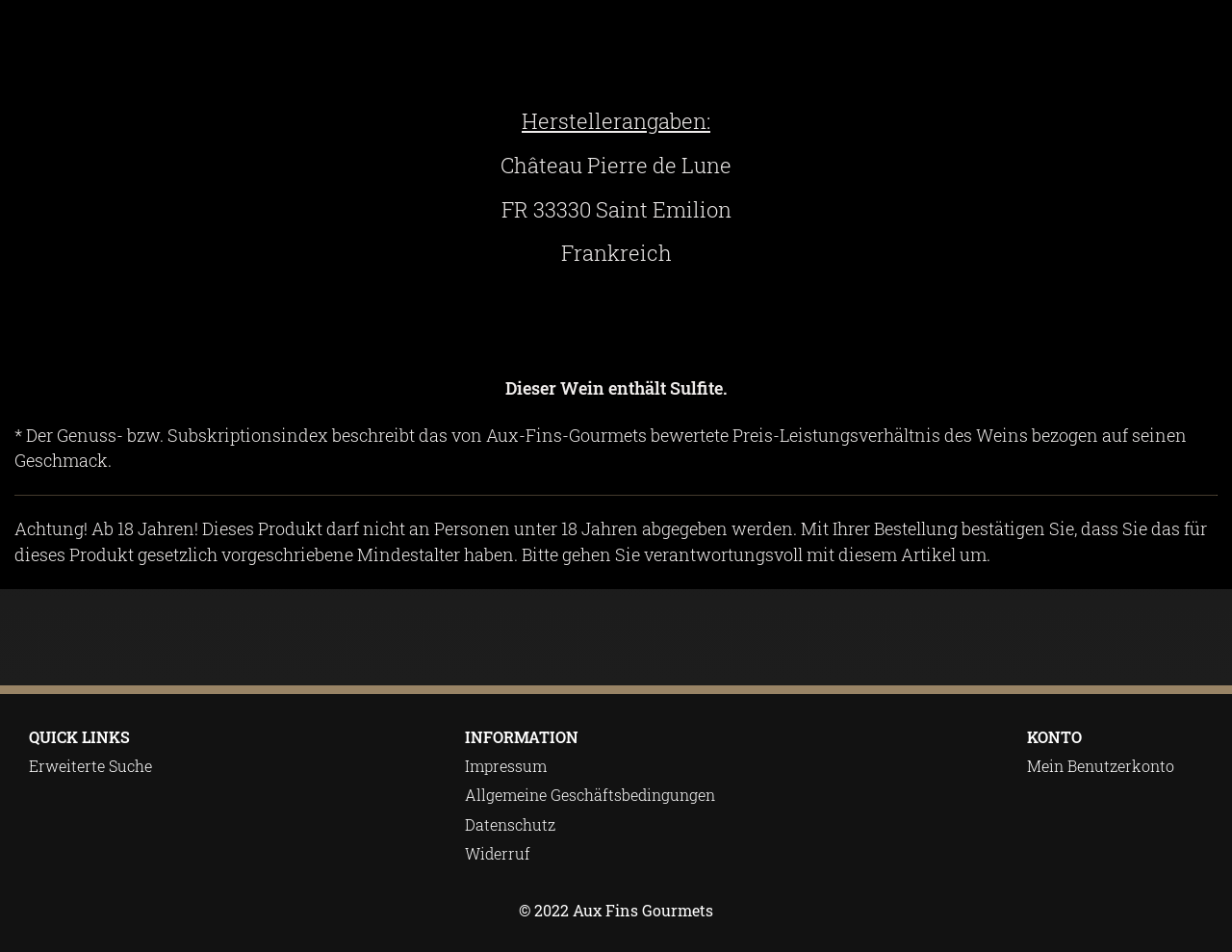What is the country of origin of the wine?
Using the image, answer in one word or phrase.

Frankreich